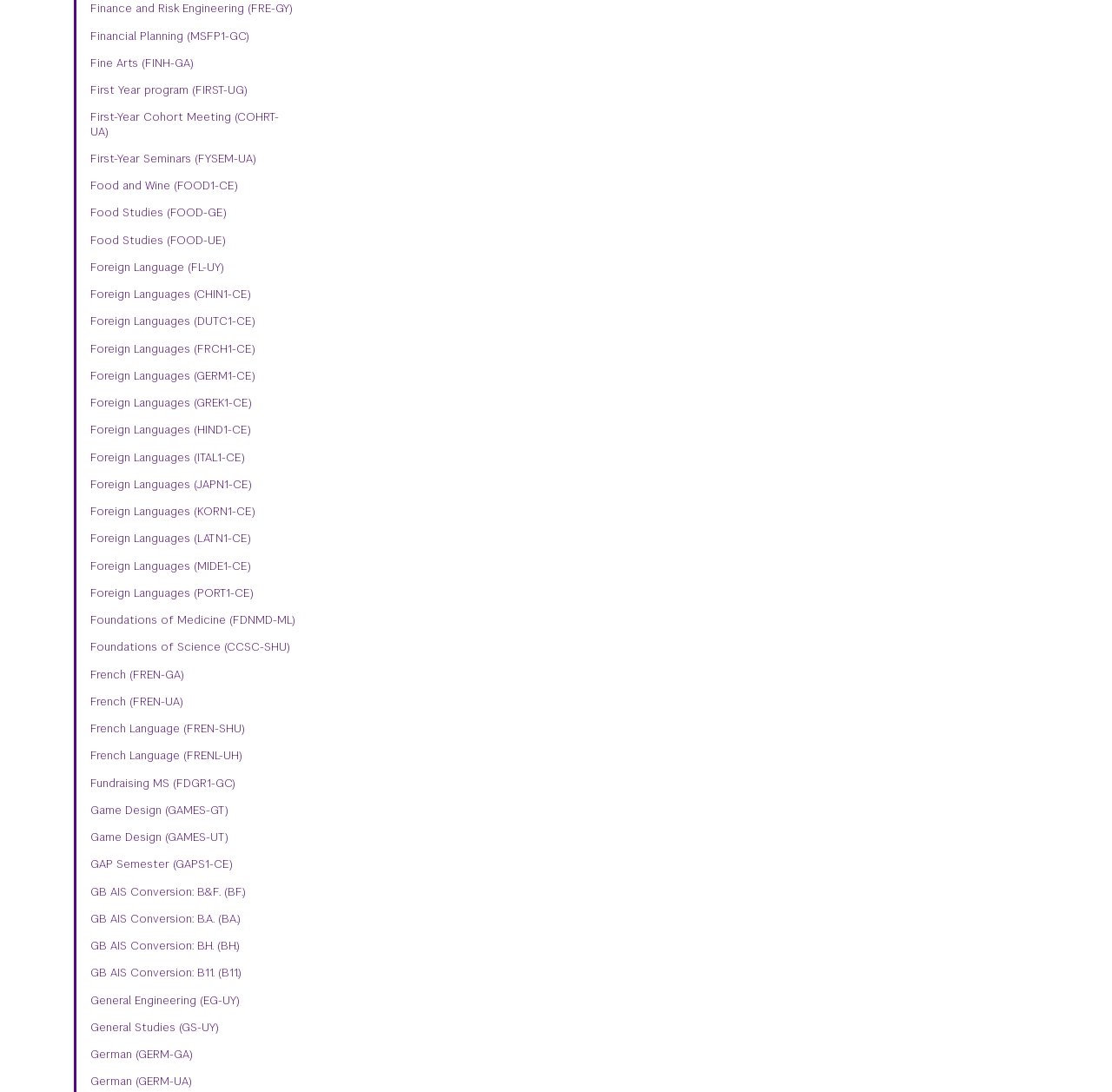Please give the bounding box coordinates of the area that should be clicked to fulfill the following instruction: "View First Year program details". The coordinates should be in the format of four float numbers from 0 to 1, i.e., [left, top, right, bottom].

[0.081, 0.076, 0.266, 0.089]